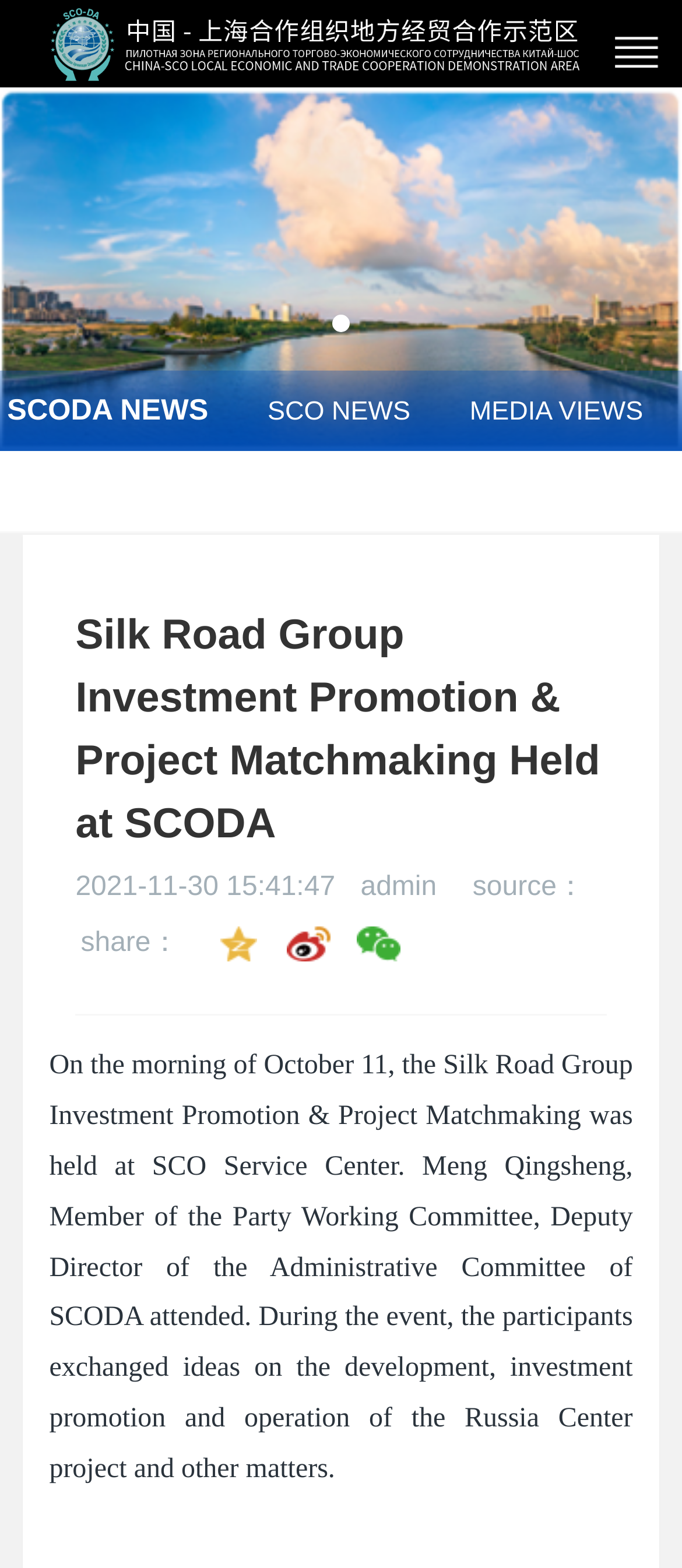Describe all significant elements and features of the webpage.

The webpage appears to be a news article or press release about an event held at the SCO Service Center. At the top left corner, there is a logo with the text "Logo关键词" (Logo keywords). Next to the logo, there is a small image. 

Below the logo, there is a vertical list box that spans the entire width of the page. 

On the top right side, there are three links: "SCODA NEWS", "SCO NEWS", and "MEDIA VIEWS", arranged horizontally. 

The main content of the webpage is a news article with the title "Silk Road Group Investment Promotion & Project Matchmaking Held at SCODA", which is a heading element. The title is followed by the publication date "2021-11-30 15:41:47", the author "admin", and the source of the article. 

Below the title, there are three links, likely social media sharing buttons, arranged horizontally. 

The main body of the news article is a long paragraph of text that describes the event, including the attendance of Meng Qingsheng, Member of the Party Working Committee, Deputy Director of the Administrative Committee of SCODA. The text also mentions the discussion topics during the event, such as the development, investment promotion, and operation of the Russia Center project.